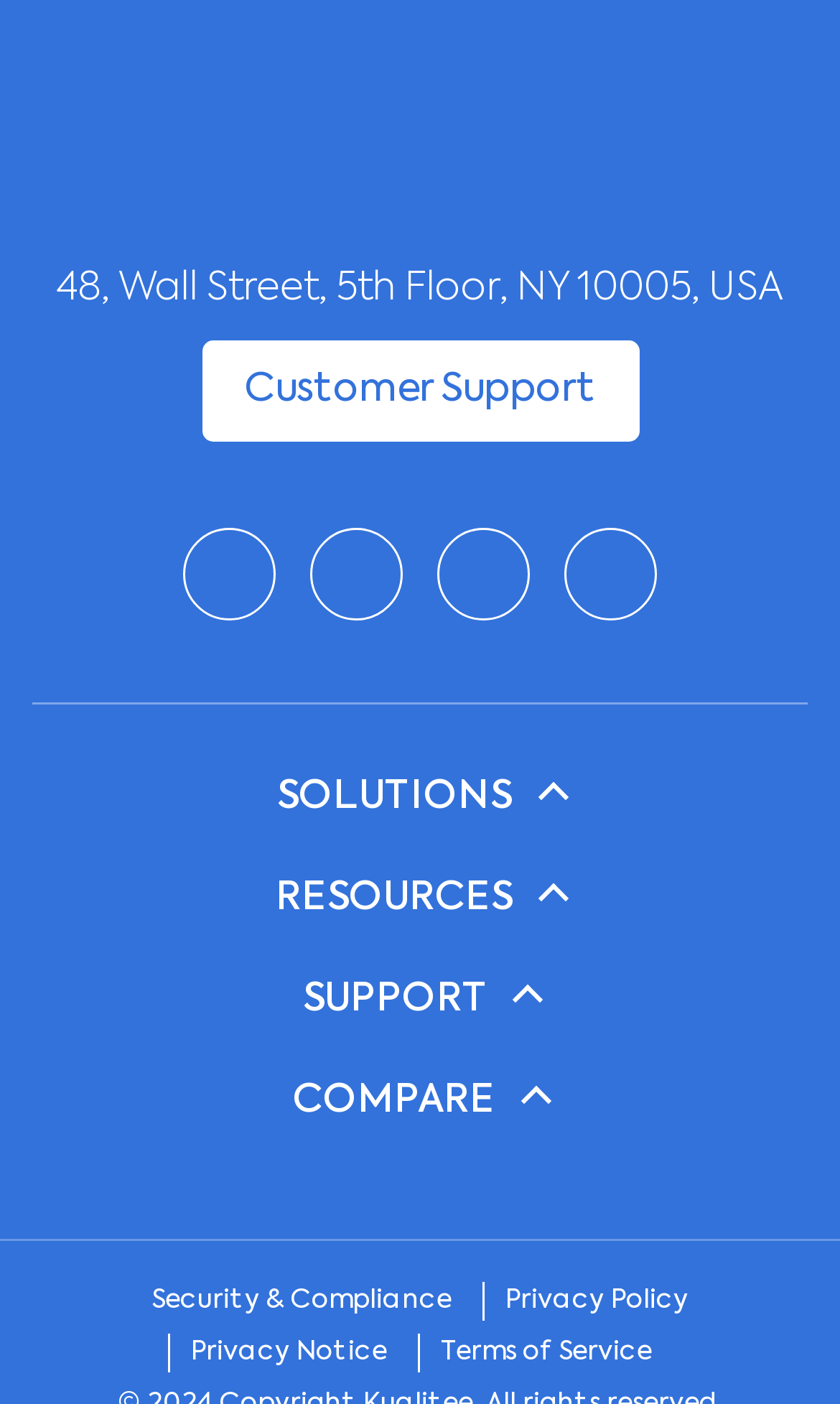How many links are available at the bottom of the webpage? Analyze the screenshot and reply with just one word or a short phrase.

4